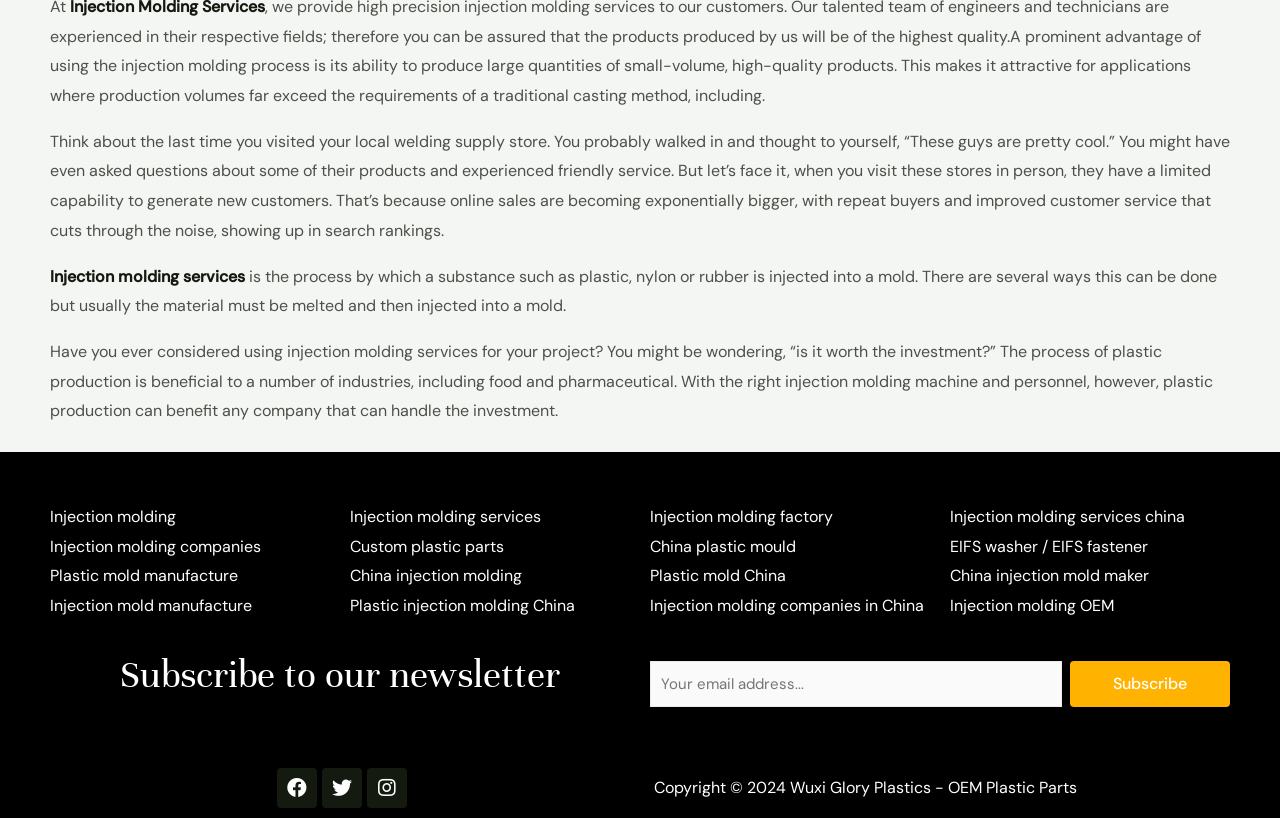Answer the question using only one word or a concise phrase: How many links are there in the webpage?

15